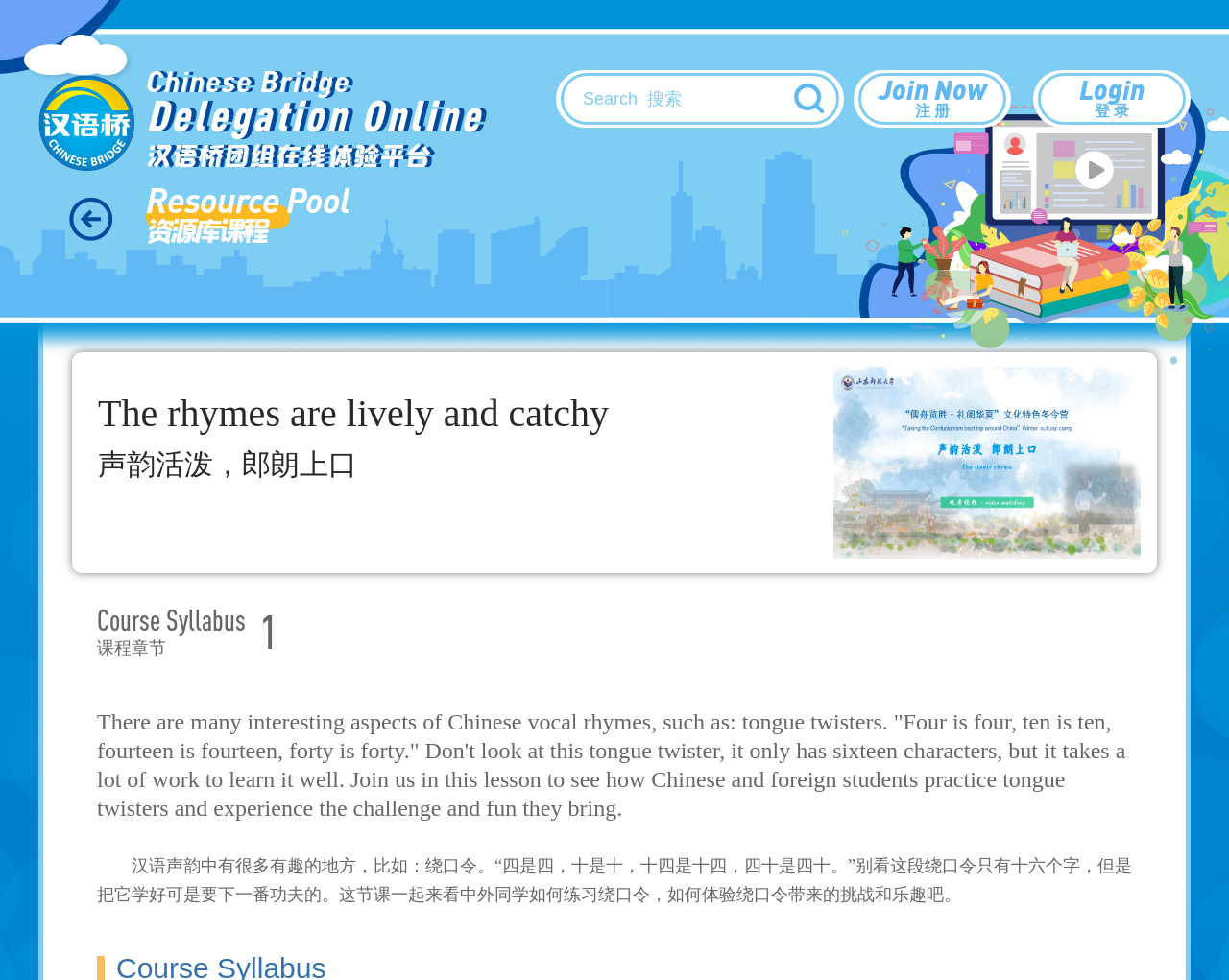Identify the bounding box for the UI element described as: "Chinese BridgeDelegation Online 汉语桥团组在线体验平台". Ensure the coordinates are four float numbers between 0 and 1, formatted as [left, top, right, bottom].

[0.119, 0.066, 0.393, 0.172]